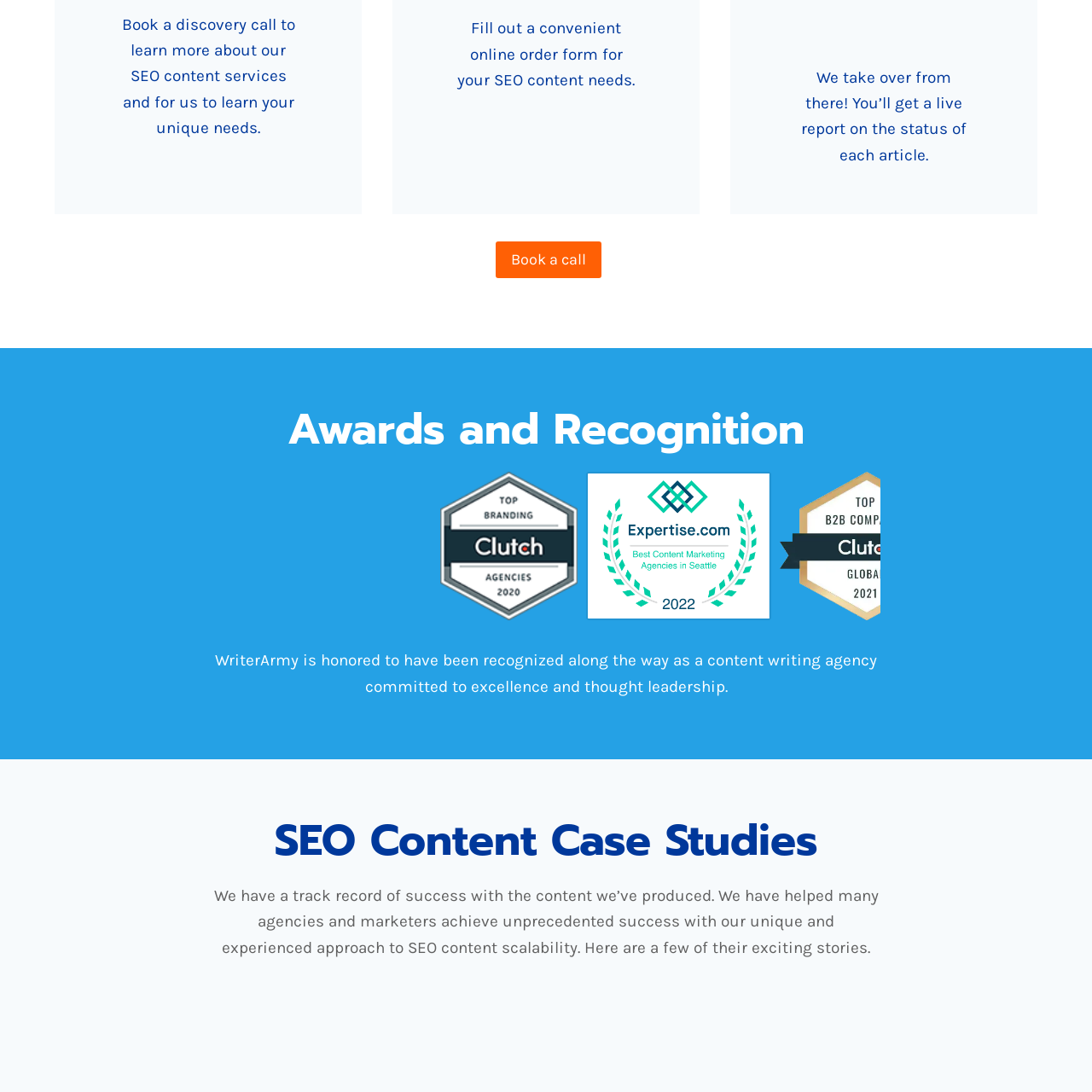View the section of the image outlined in red, What is the purpose of the image? Provide your response in a single word or brief phrase.

To reinforce credibility